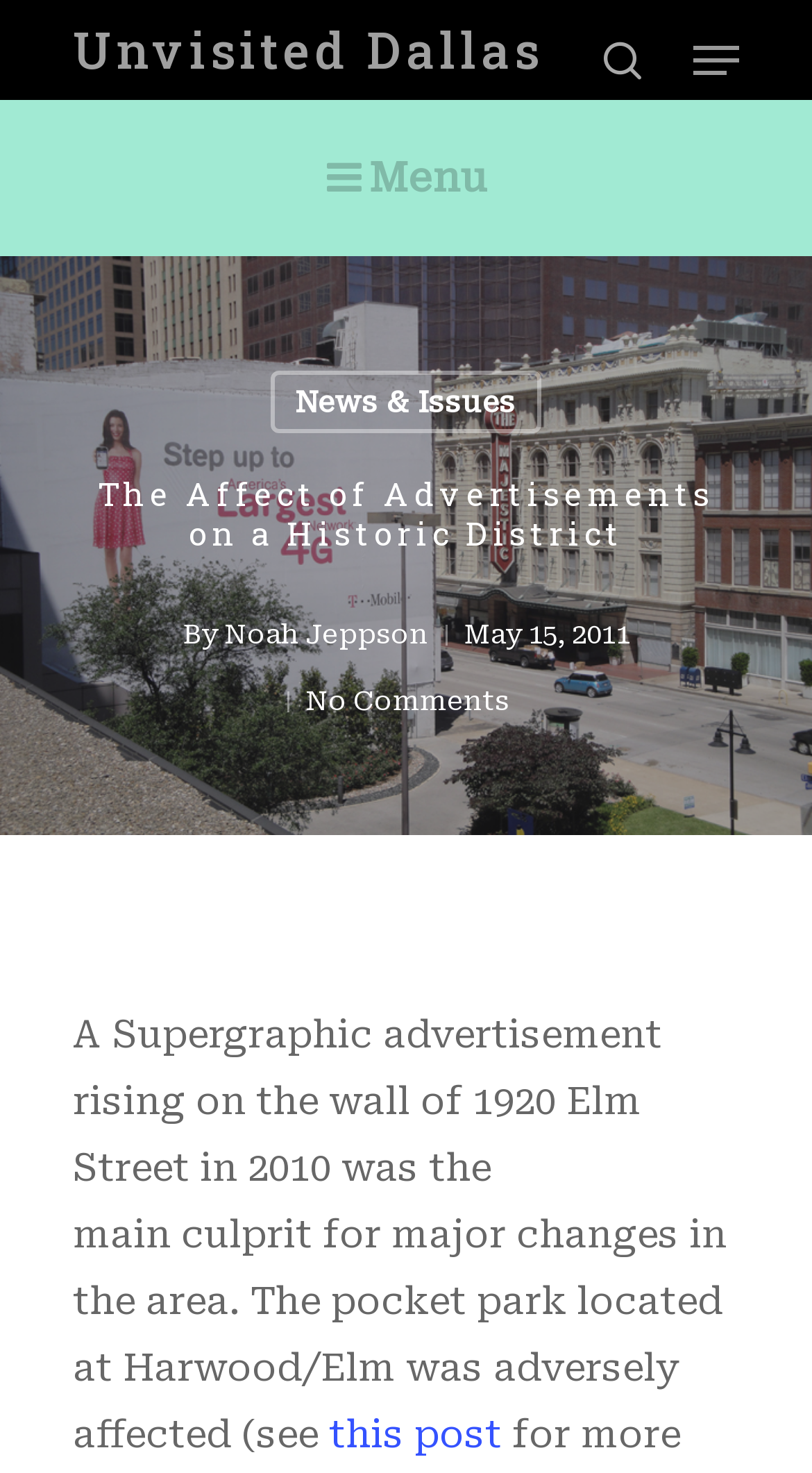Point out the bounding box coordinates of the section to click in order to follow this instruction: "read the article".

[0.09, 0.294, 0.91, 0.405]